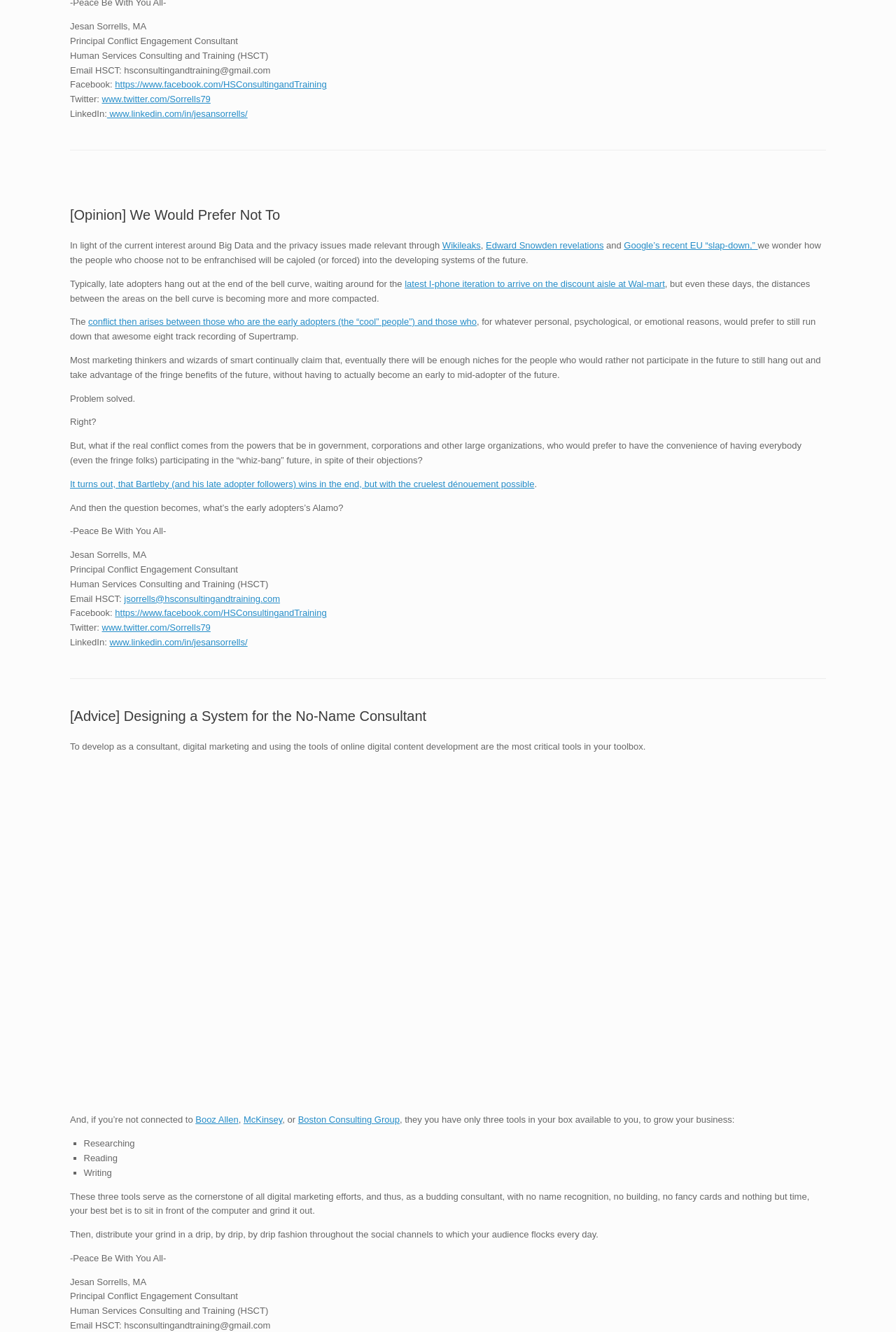Provide the bounding box coordinates for the UI element that is described by this text: "Boston Consulting Group". The coordinates should be in the form of four float numbers between 0 and 1: [left, top, right, bottom].

[0.333, 0.837, 0.446, 0.845]